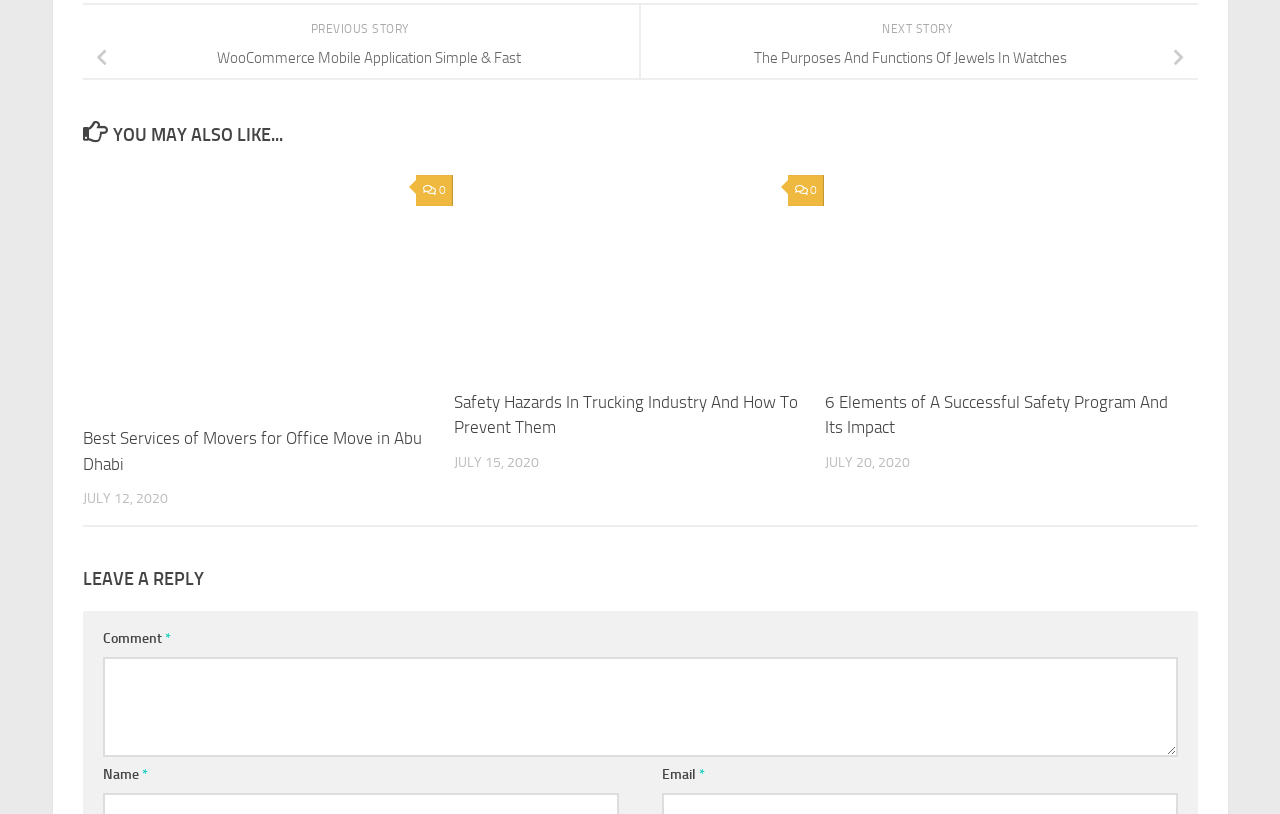Look at the image and give a detailed response to the following question: How many links are there in the first article in the 'YOU MAY ALSO LIKE...' section?

I looked at the first article in the 'YOU MAY ALSO LIKE...' section and counted the number of links, which are two: one for the article title and one for the '0' icon.